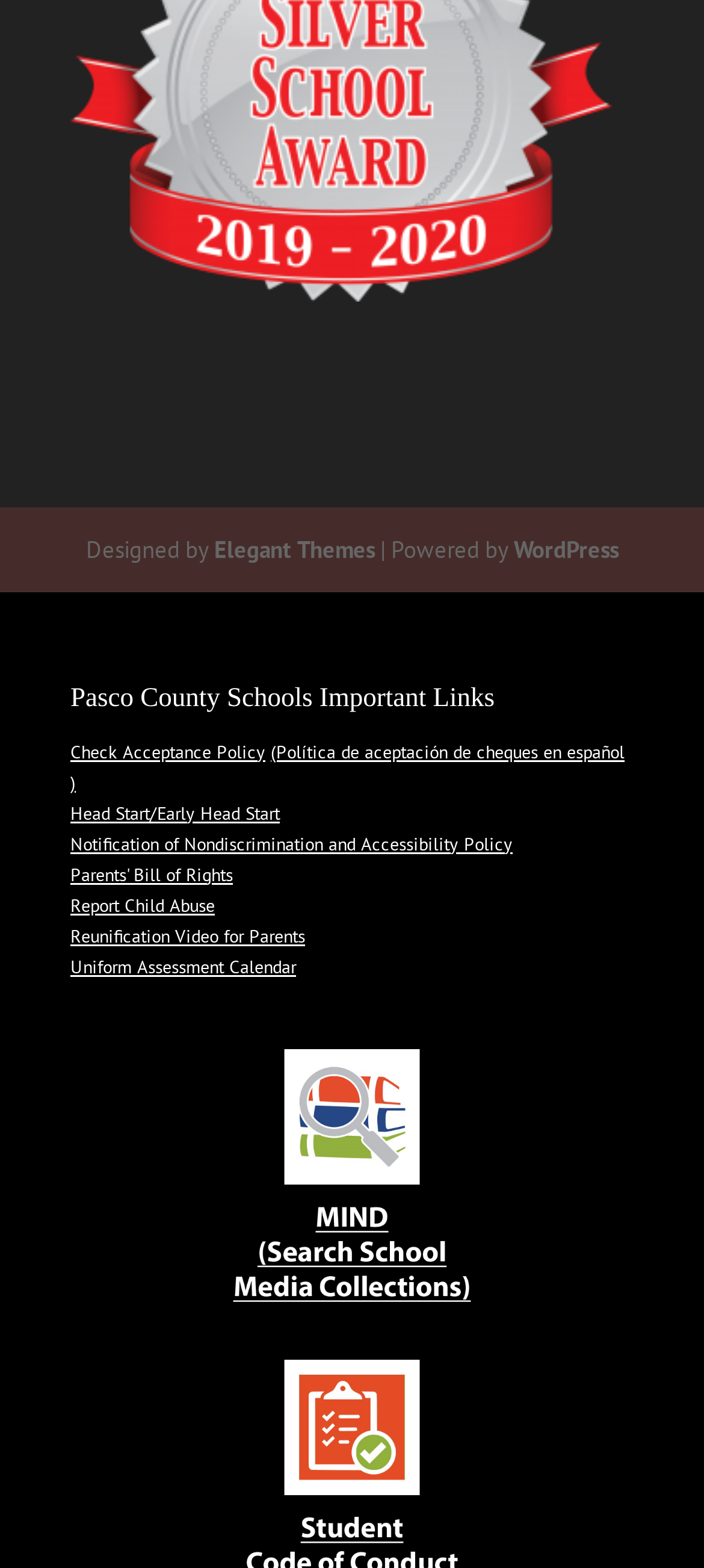Based on what you see in the screenshot, provide a thorough answer to this question: What is the name of the media collection platform?

The answer can be found at the bottom of the webpage, where it says 'mind - search school media collections'.